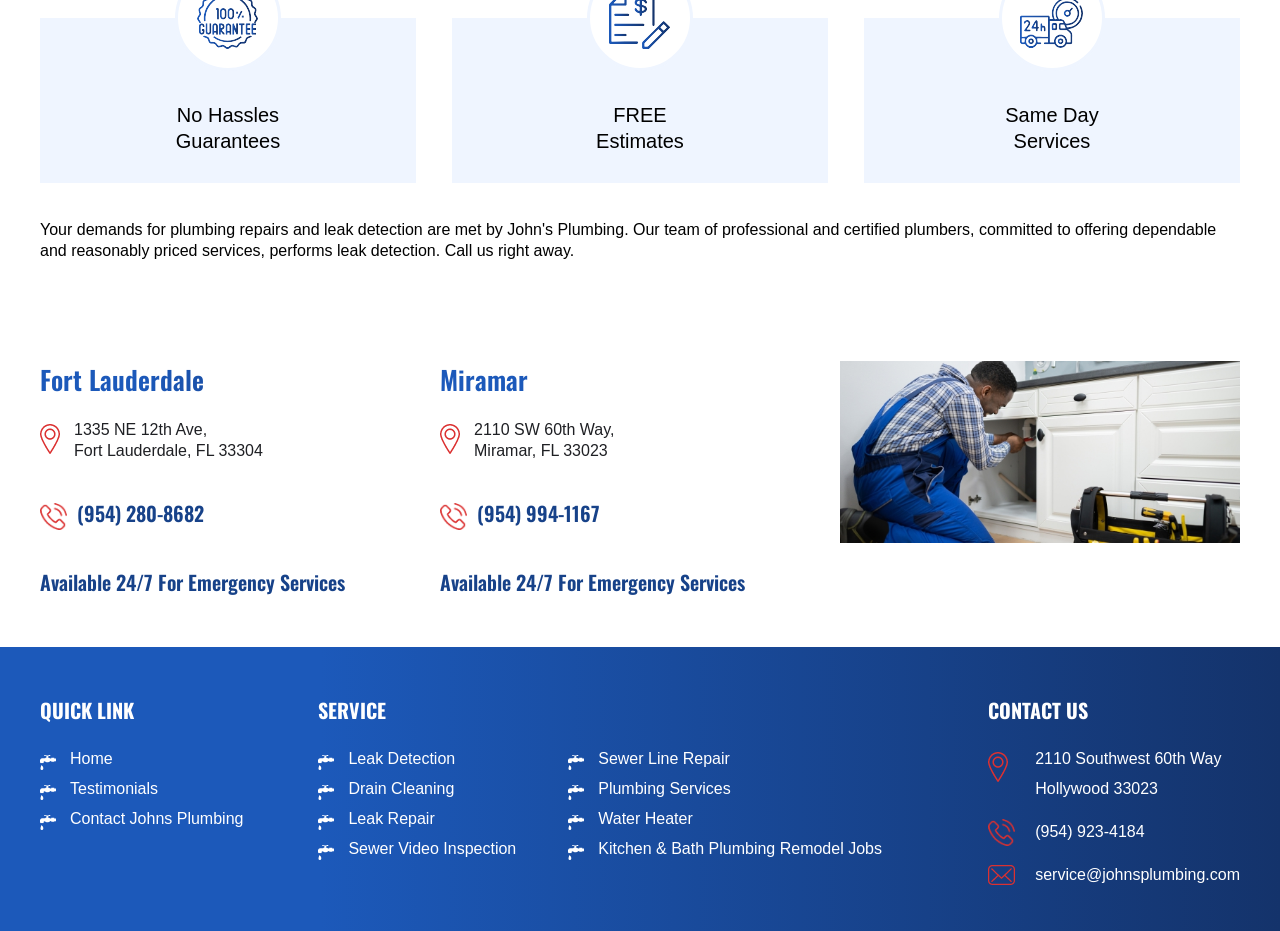Give a short answer to this question using one word or a phrase:
What is the phone number for emergency services in Fort Lauderdale?

(954) 280-8682